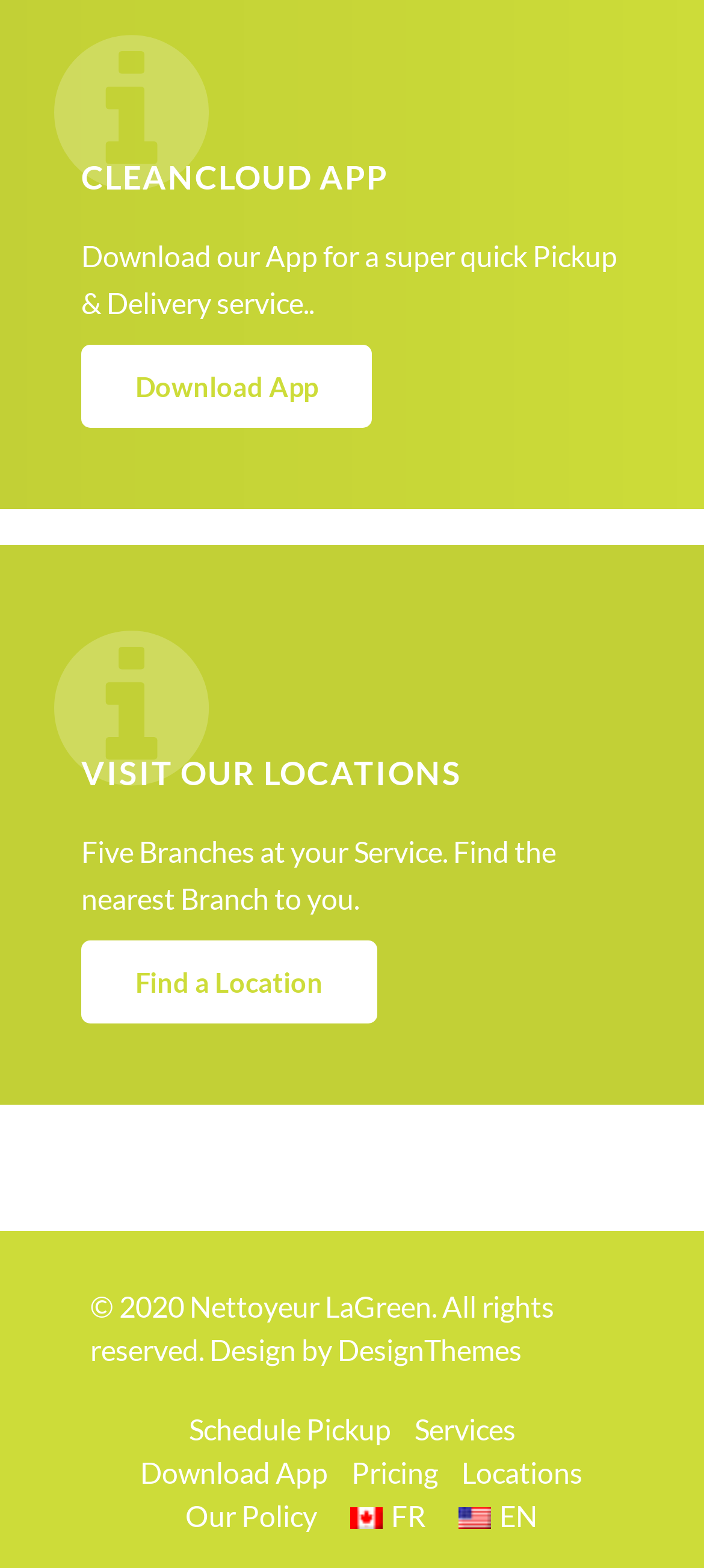Determine the bounding box coordinates of the element's region needed to click to follow the instruction: "View services". Provide these coordinates as four float numbers between 0 and 1, formatted as [left, top, right, bottom].

[0.588, 0.901, 0.732, 0.923]